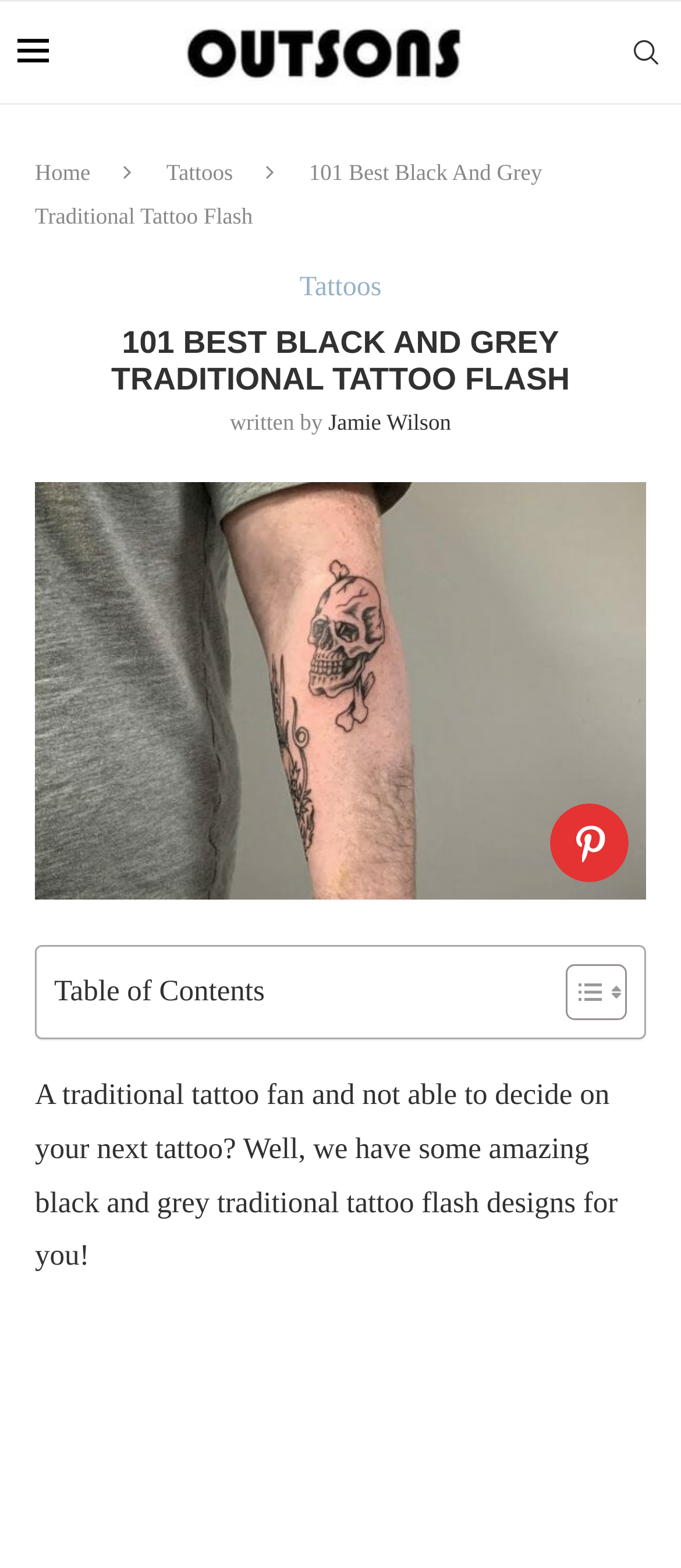How many images are in the 'Loading...' section? Please answer the question using a single word or phrase based on the image.

1